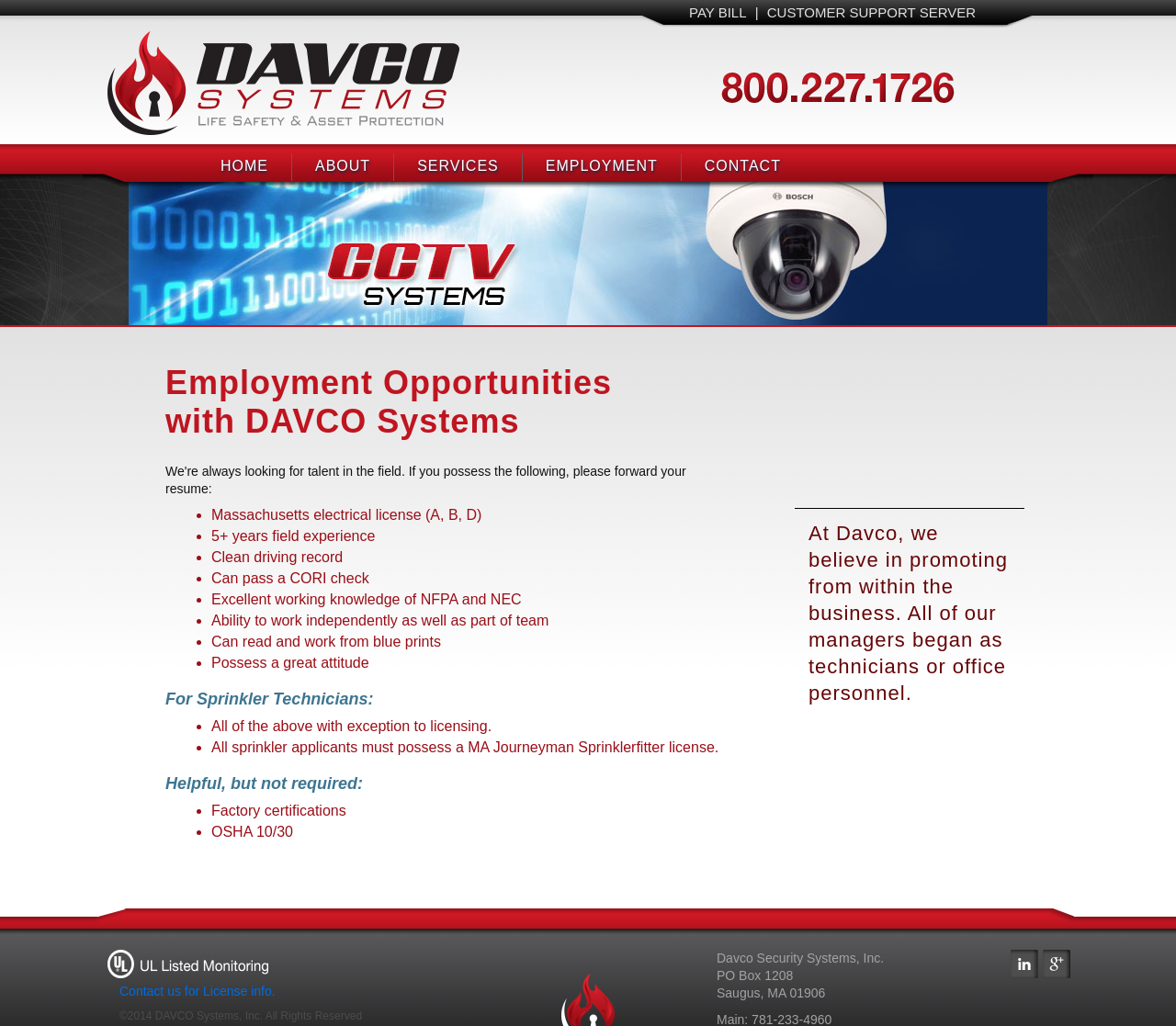What is the company name?
Using the image as a reference, answer with just one word or a short phrase.

Davco Systems